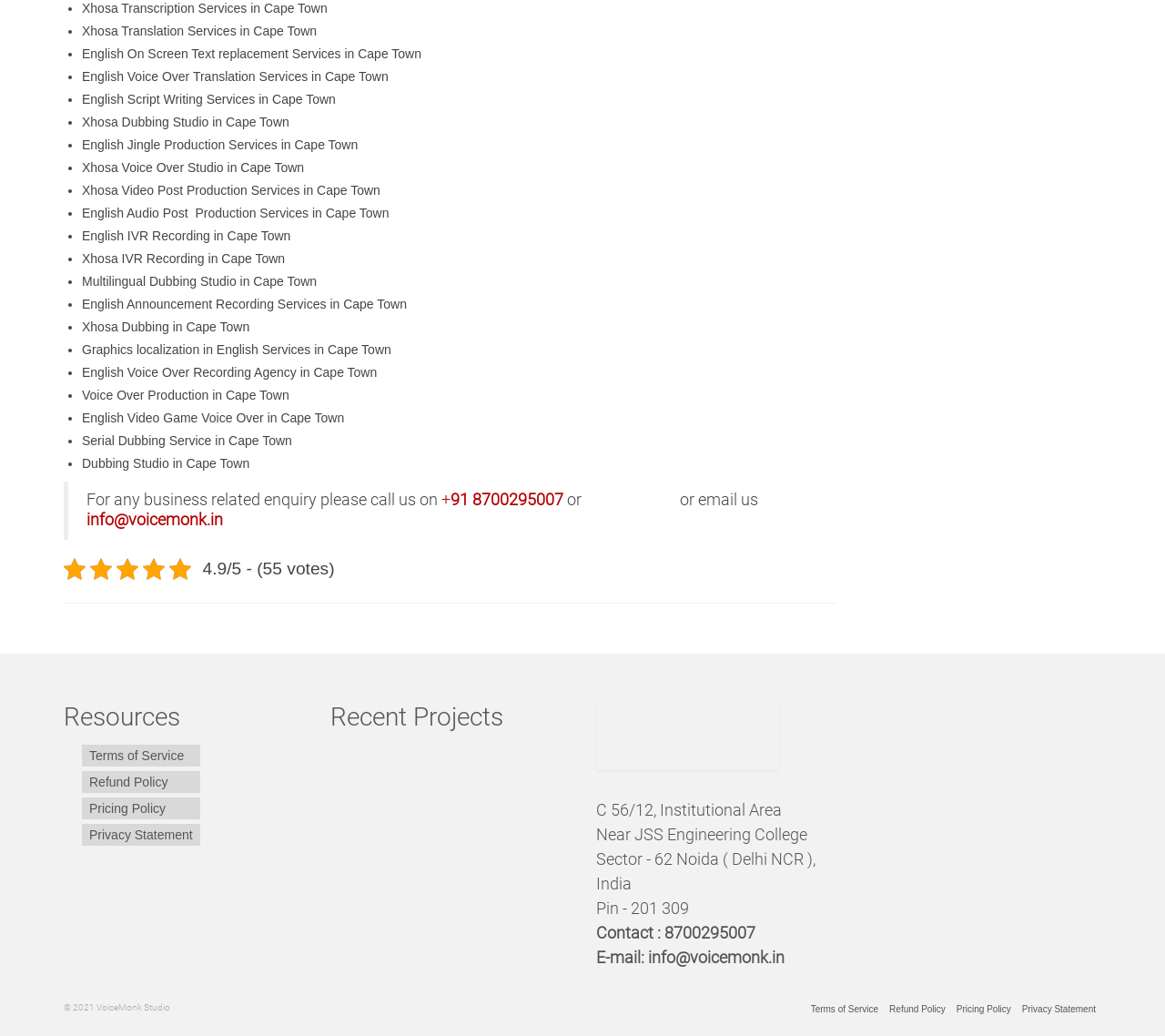Using the elements shown in the image, answer the question comprehensively: What is the name of the studio?

The name of the studio is mentioned on the webpage, which is VoiceMonk Studio, and it is also displayed as an image on the webpage.